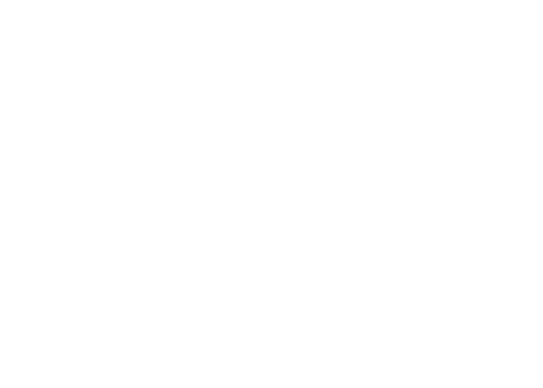Generate a complete and detailed caption for the image.

The image showcases the "4KW CE 50HZ PFD-16 High Speed Fully Automatic Disposable Paper Cup Making Machine," a highly efficient solution designed for manufacturing disposable paper cups. This machine is engineered to operate at a production capacity suited for both factories and shops, integrating advanced features such as PLC and touch screen control for optimal user experience. It is capable of processing materials ranging from 150 to 350 grams per square meter, which can include both single or double PE-coated and laminated paper. The machine's notable specifications include a voltage range of 220V to 380V, ensuring compatibility with various electrical setups. 

With a minimum order quantity of just one set, each unit is priced at USD $13,980, inclusive of one set of molds. The packaging details highlight that the machine will be securely packed in an export-standard, sea-worthy wooden case, safeguarding it during transit. This equipment promises reliability and efficiency for high-volume production, making it an ideal investment for businesses in the disposable product sector.